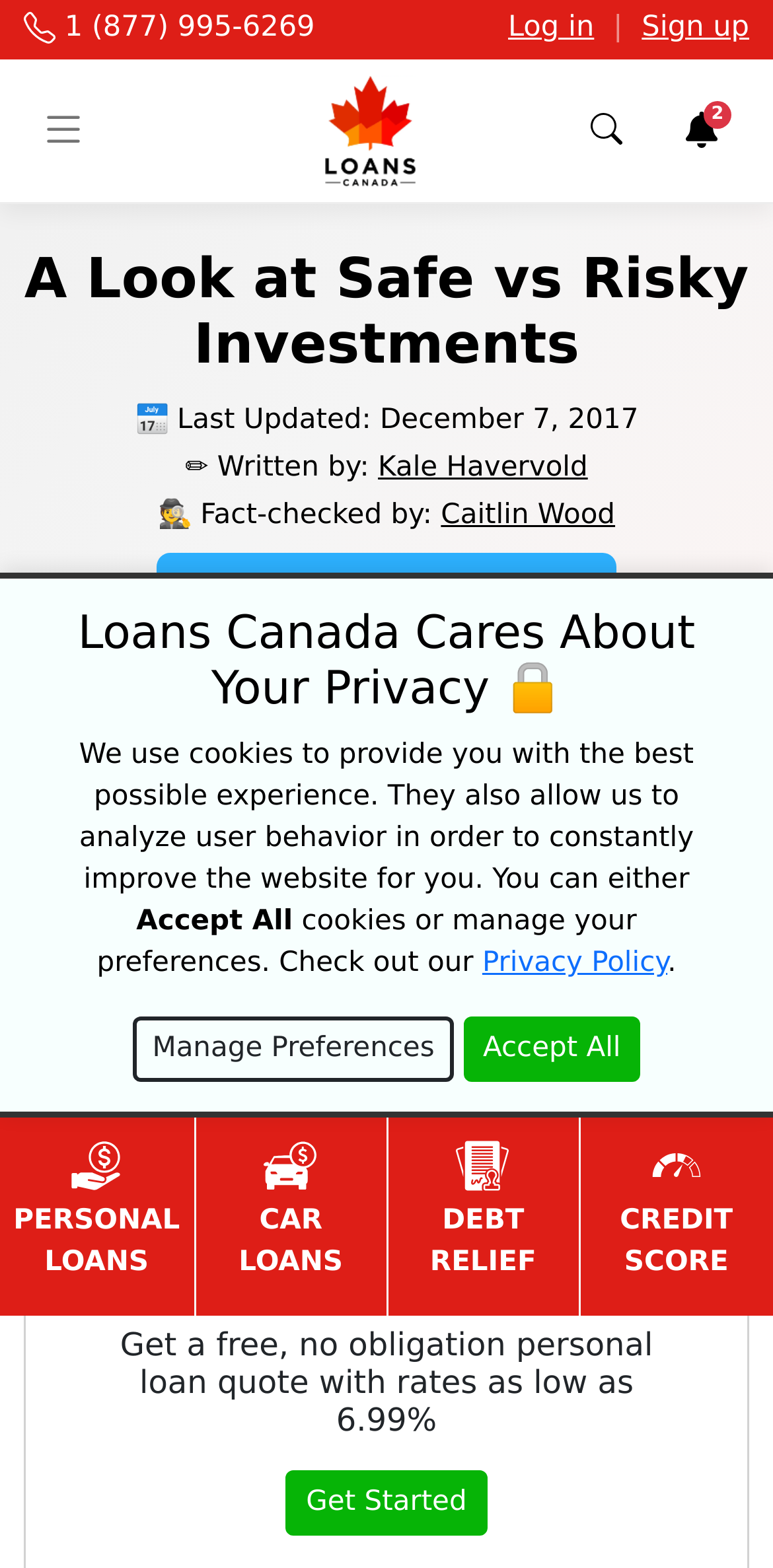Identify the bounding box coordinates for the region of the element that should be clicked to carry out the instruction: "Search the website". The bounding box coordinates should be four float numbers between 0 and 1, i.e., [left, top, right, bottom].

[0.723, 0.038, 0.846, 0.129]